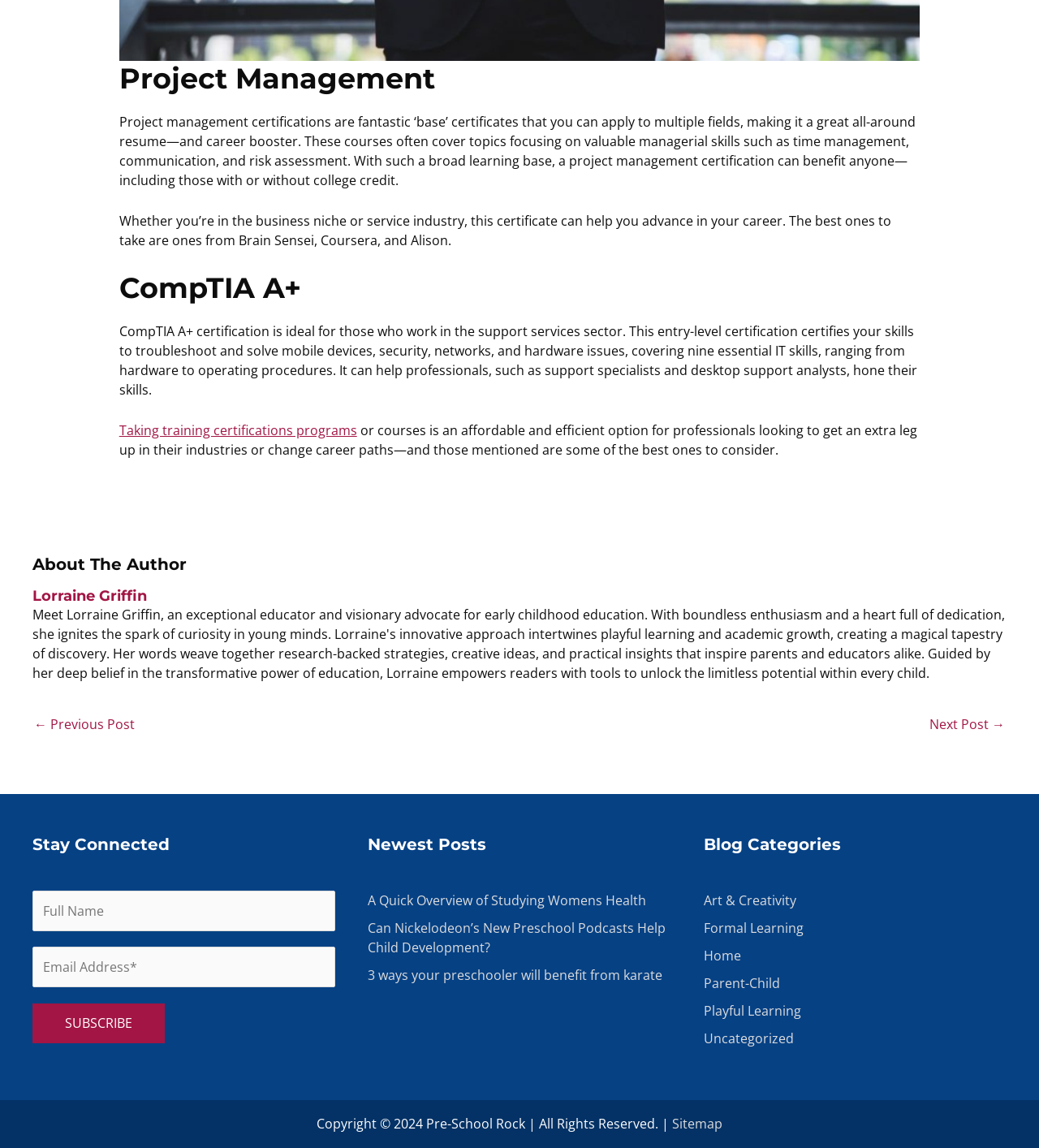Please specify the bounding box coordinates of the clickable region necessary for completing the following instruction: "Click on the 'Taking training certifications programs' link". The coordinates must consist of four float numbers between 0 and 1, i.e., [left, top, right, bottom].

[0.115, 0.367, 0.344, 0.382]